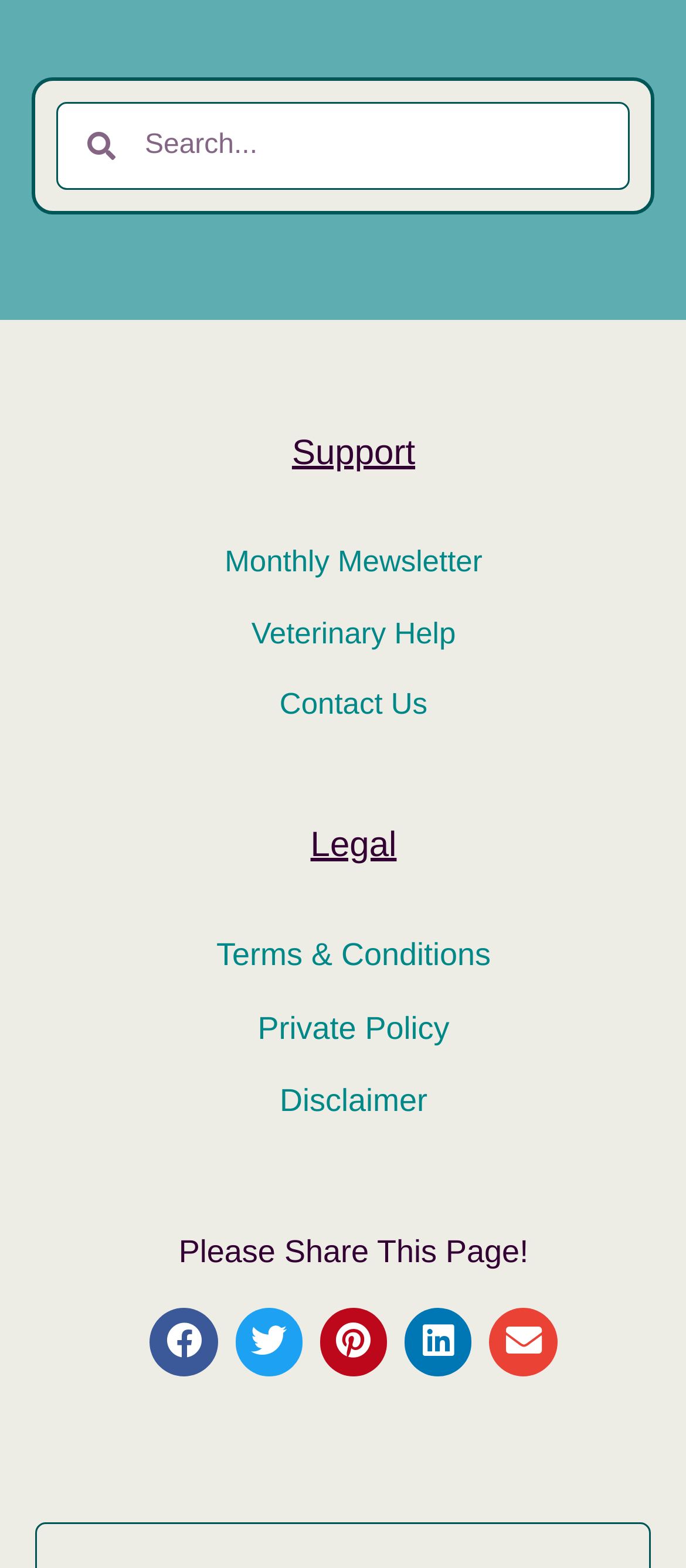Locate the bounding box coordinates of the clickable region necessary to complete the following instruction: "Go to the 'CTS Onsite Techs Sitemap'". Provide the coordinates in the format of four float numbers between 0 and 1, i.e., [left, top, right, bottom].

None